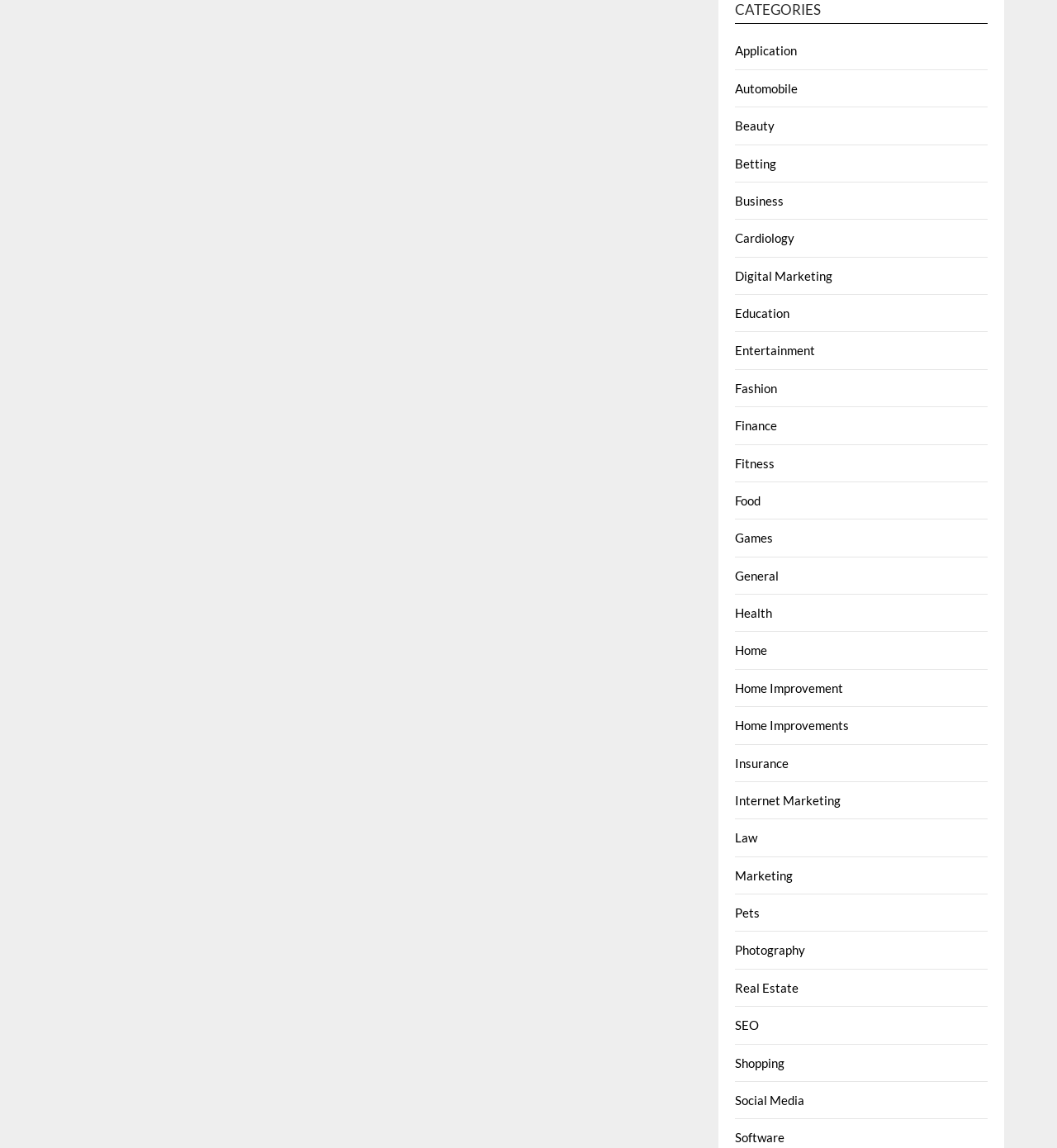Please identify the bounding box coordinates of the element that needs to be clicked to perform the following instruction: "Explore the 'Digital Marketing' category".

[0.696, 0.234, 0.788, 0.247]